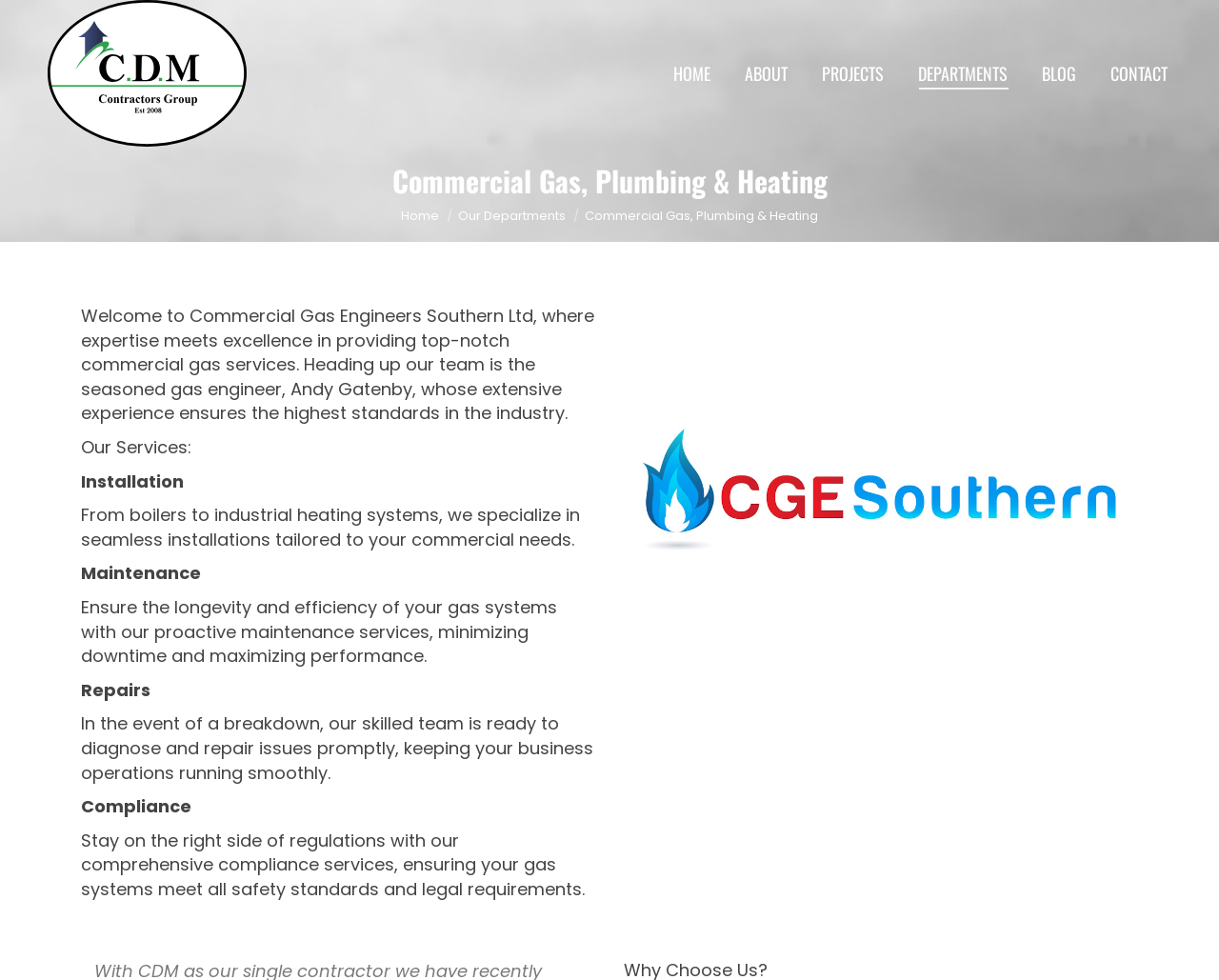Identify the first-level heading on the webpage and generate its text content.

Commercial Gas, Plumbing & Heating